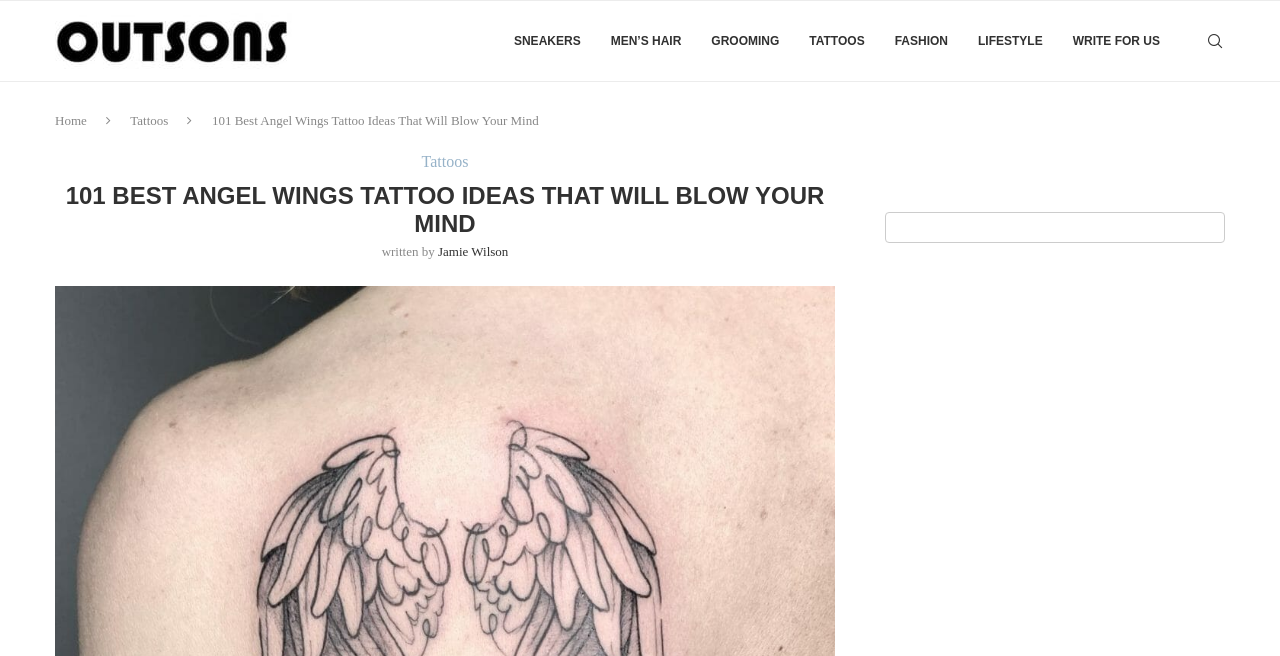Refer to the image and provide an in-depth answer to the question: 
What is the category of the article?

I found the category by looking at the link 'Tattoos' which is highlighted in the top navigation bar, and also by looking at the heading '101 BEST ANGEL WINGS TATTOO IDEAS THAT WILL BLOW YOUR MIND'.